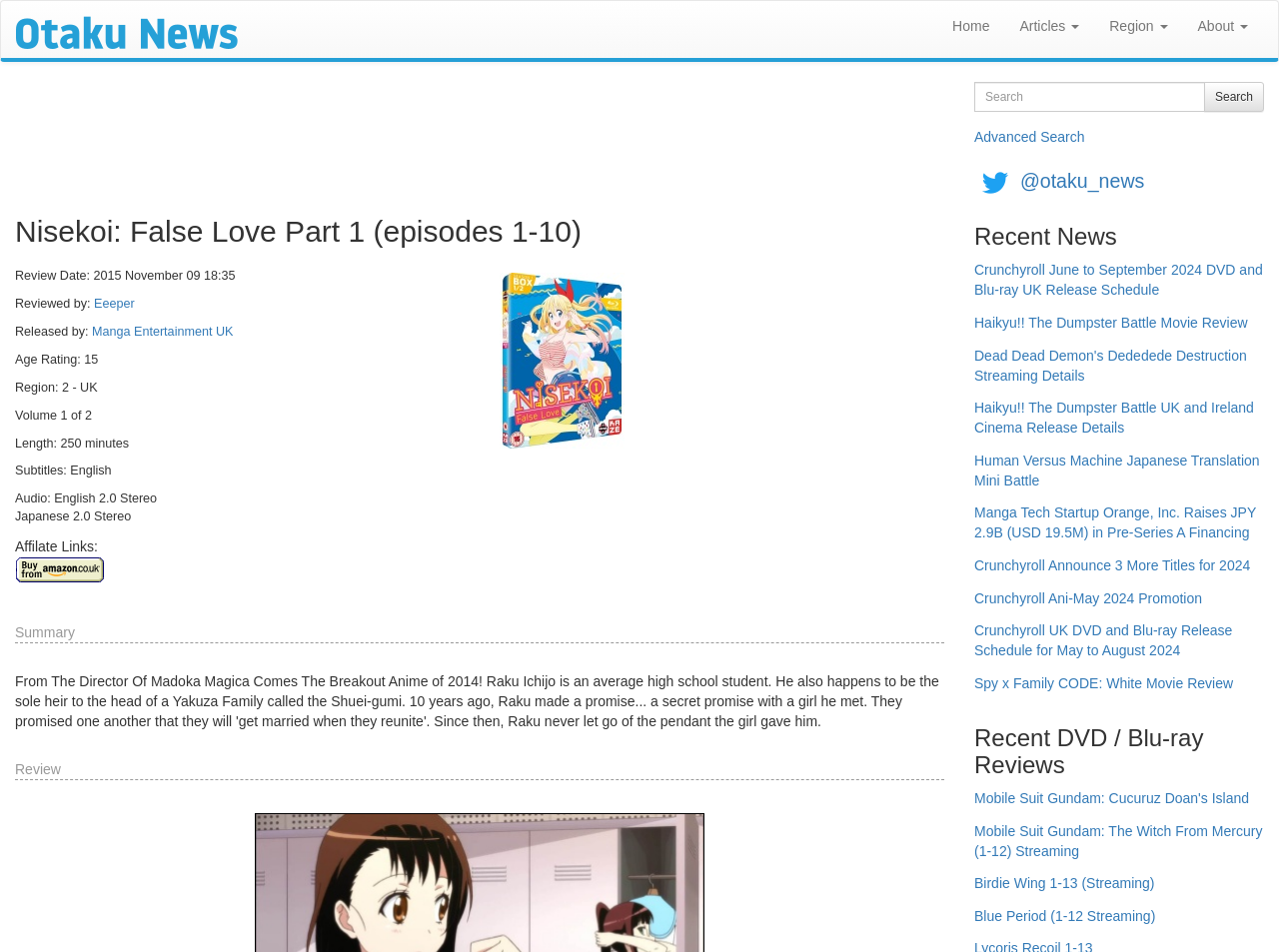Provide the bounding box coordinates of the section that needs to be clicked to accomplish the following instruction: "Search for something."

[0.762, 0.086, 0.942, 0.118]